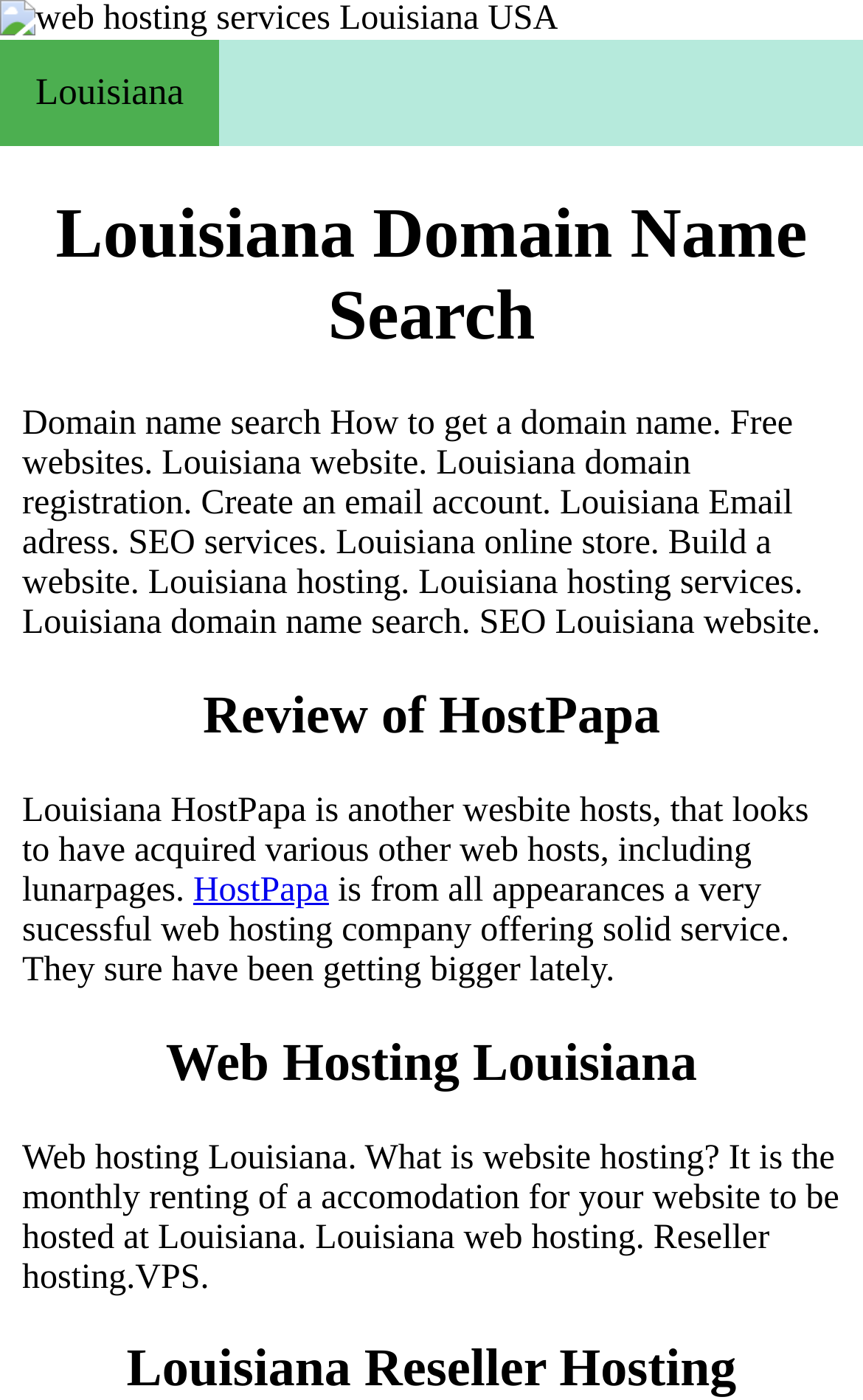Analyze the image and deliver a detailed answer to the question: What is HostPapa?

From the heading 'Review of HostPapa' and the subsequent StaticText elements, it is clear that HostPapa is a web hosting company that offers solid services and has been growing in size.